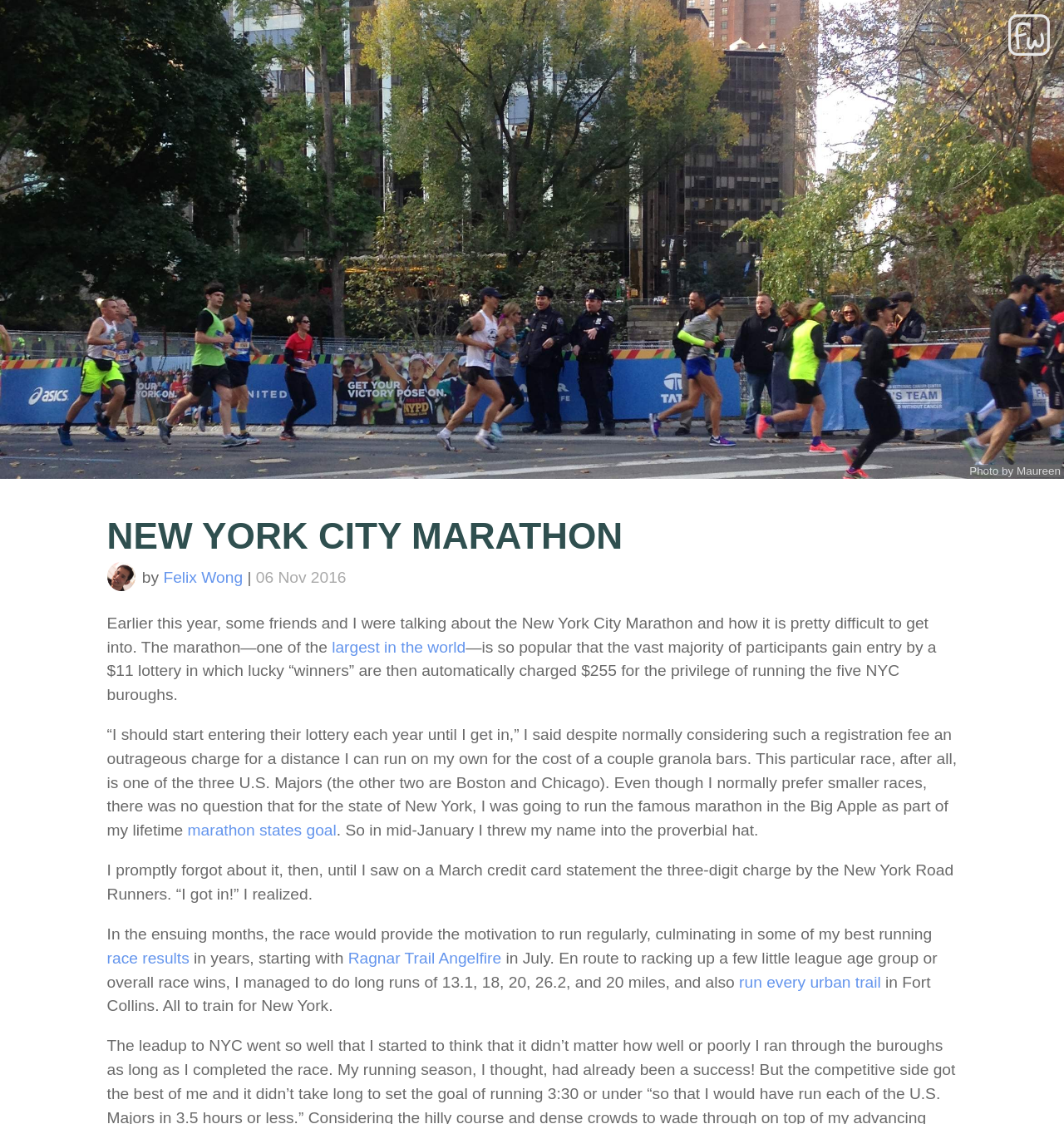Locate the bounding box of the UI element defined by this description: "Felix Wong". The coordinates should be given as four float numbers between 0 and 1, formatted as [left, top, right, bottom].

[0.153, 0.506, 0.228, 0.521]